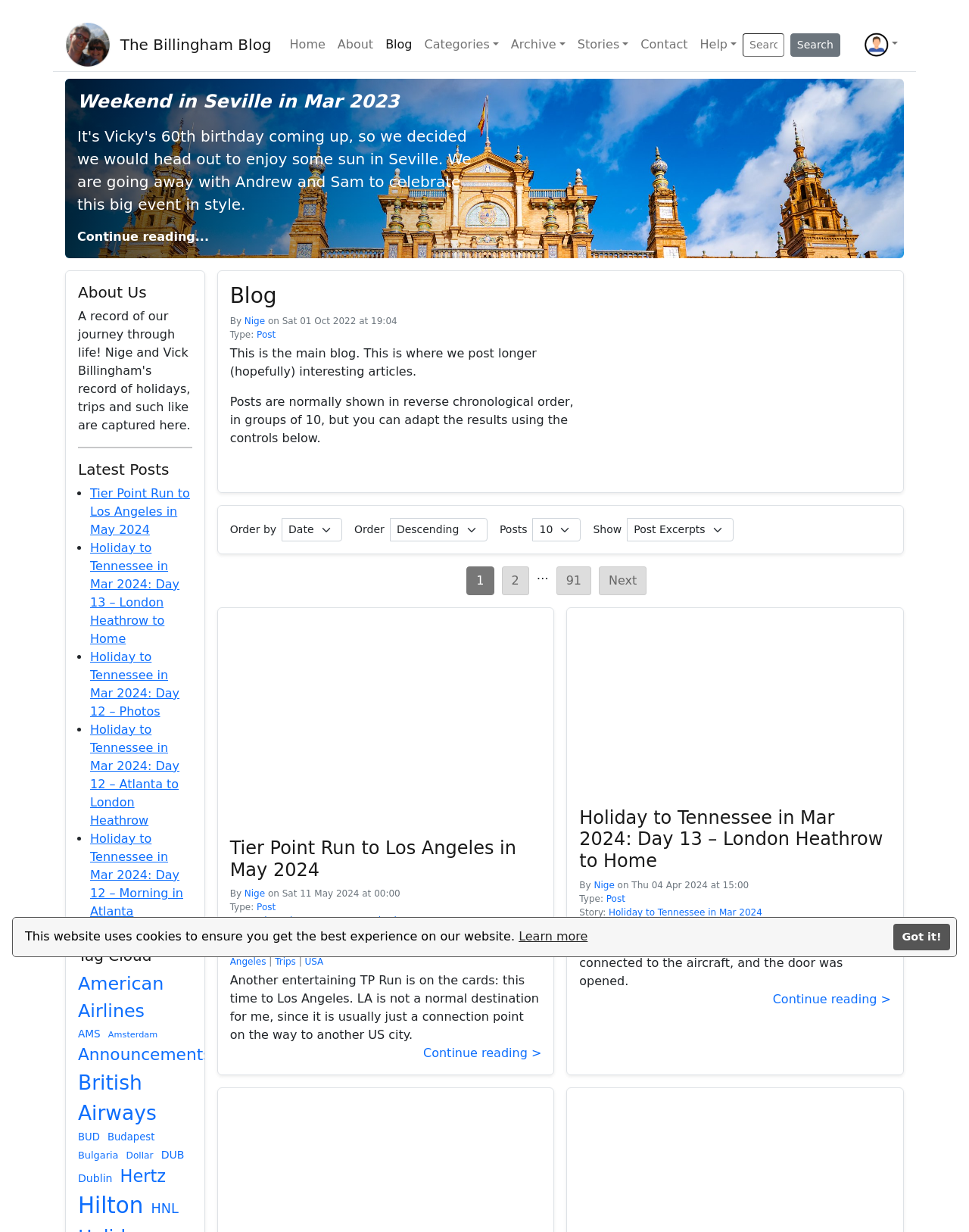Determine the bounding box coordinates of the region to click in order to accomplish the following instruction: "Read the latest post". Provide the coordinates as four float numbers between 0 and 1, specifically [left, top, right, bottom].

[0.08, 0.186, 0.216, 0.198]